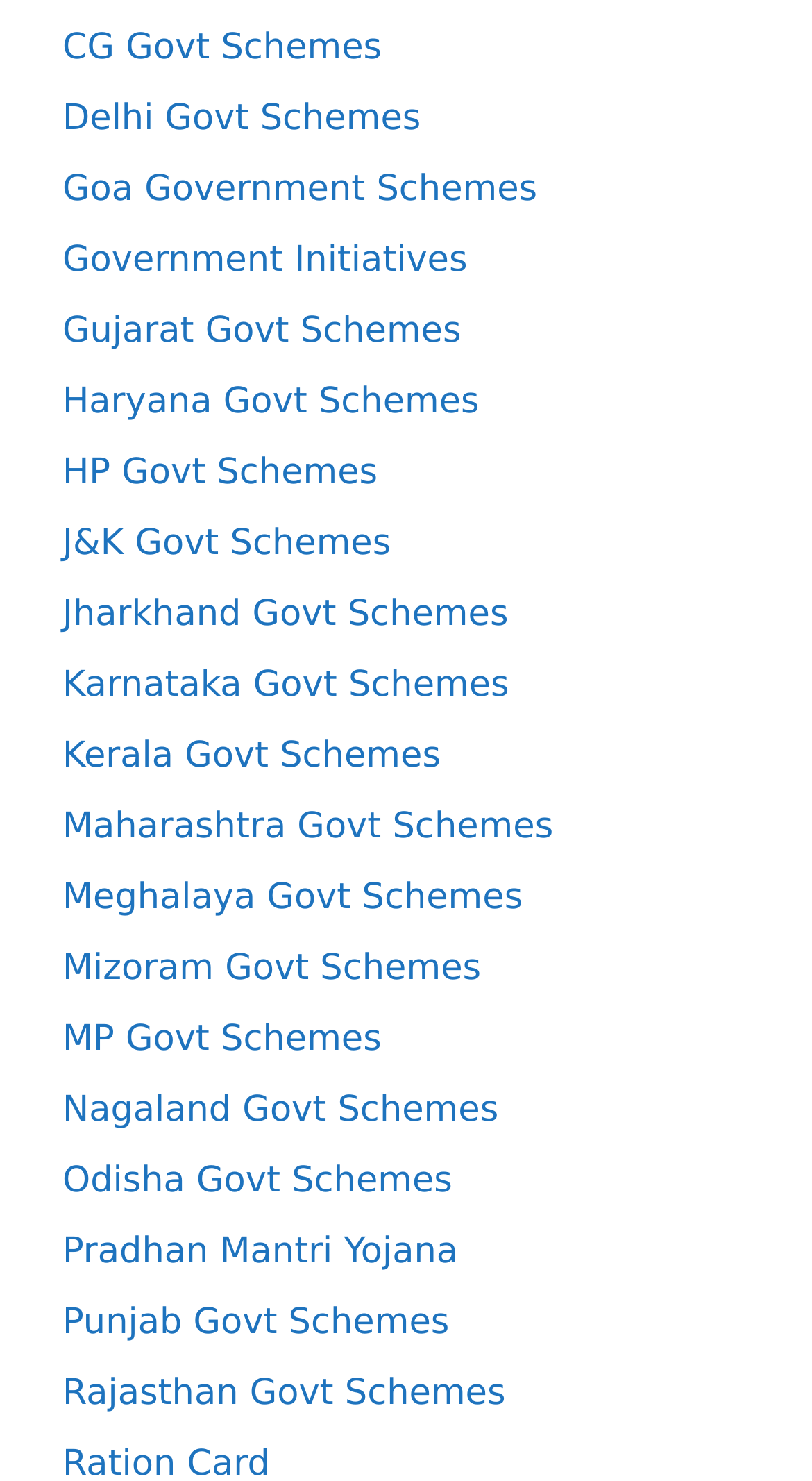What is the first government scheme listed?
Carefully analyze the image and provide a detailed answer to the question.

I looked at the first link on the webpage and found that it is 'CG Govt Schemes'.